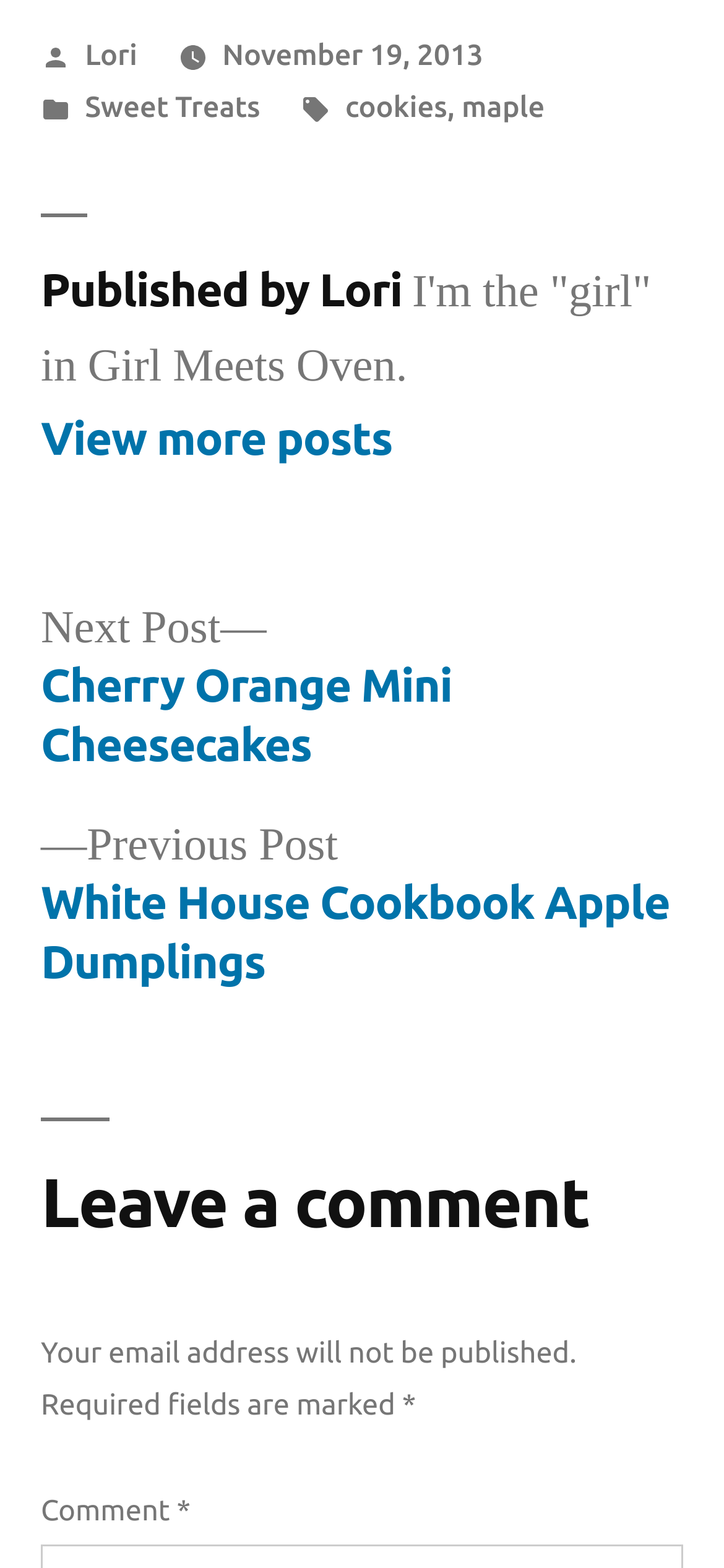Please specify the bounding box coordinates of the clickable region to carry out the following instruction: "View more posts". The coordinates should be four float numbers between 0 and 1, in the format [left, top, right, bottom].

[0.056, 0.262, 0.542, 0.297]